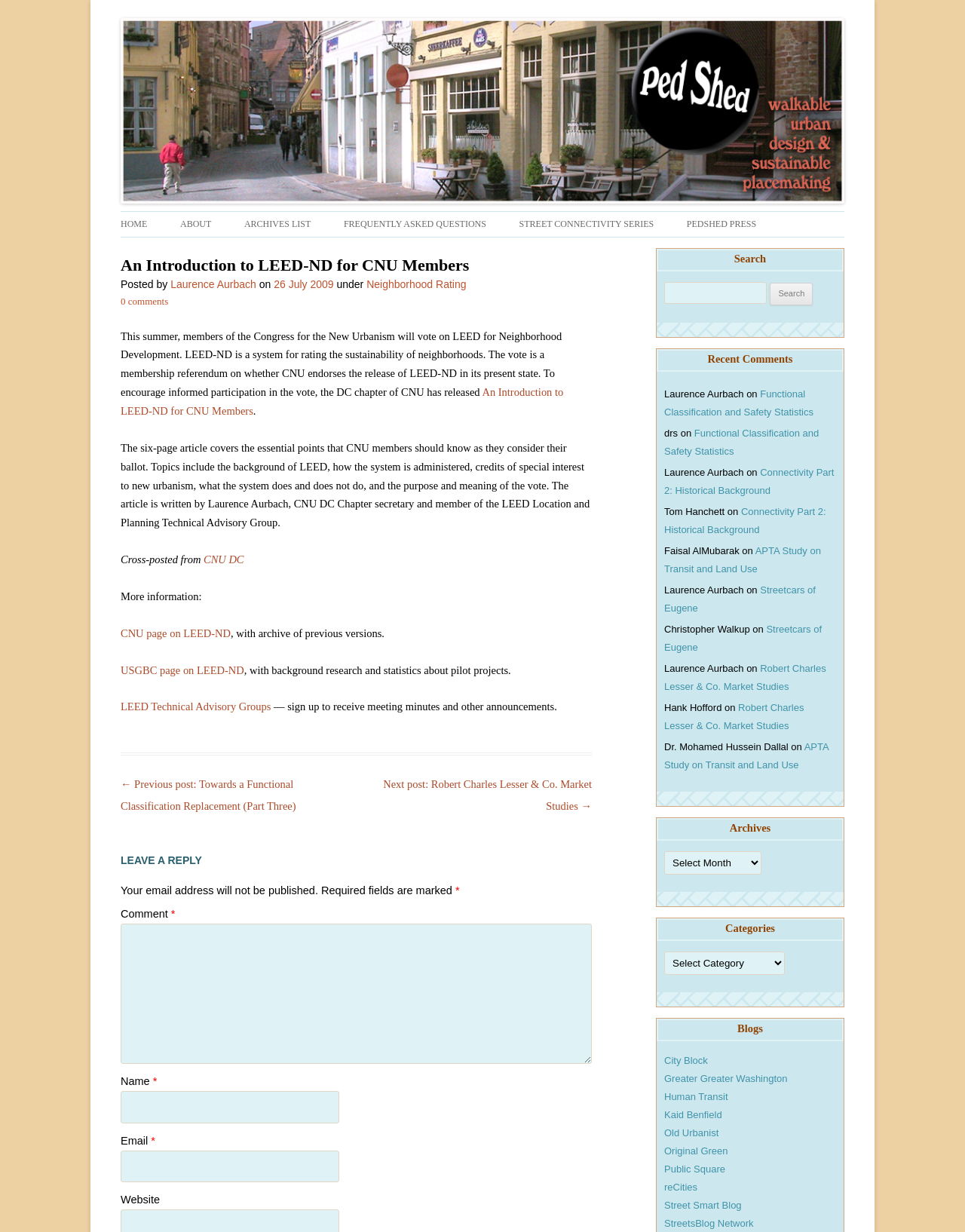Identify the bounding box coordinates for the region of the element that should be clicked to carry out the instruction: "Read the article 'An Introduction to LEED-ND for CNU Members'". The bounding box coordinates should be four float numbers between 0 and 1, i.e., [left, top, right, bottom].

[0.125, 0.313, 0.584, 0.338]